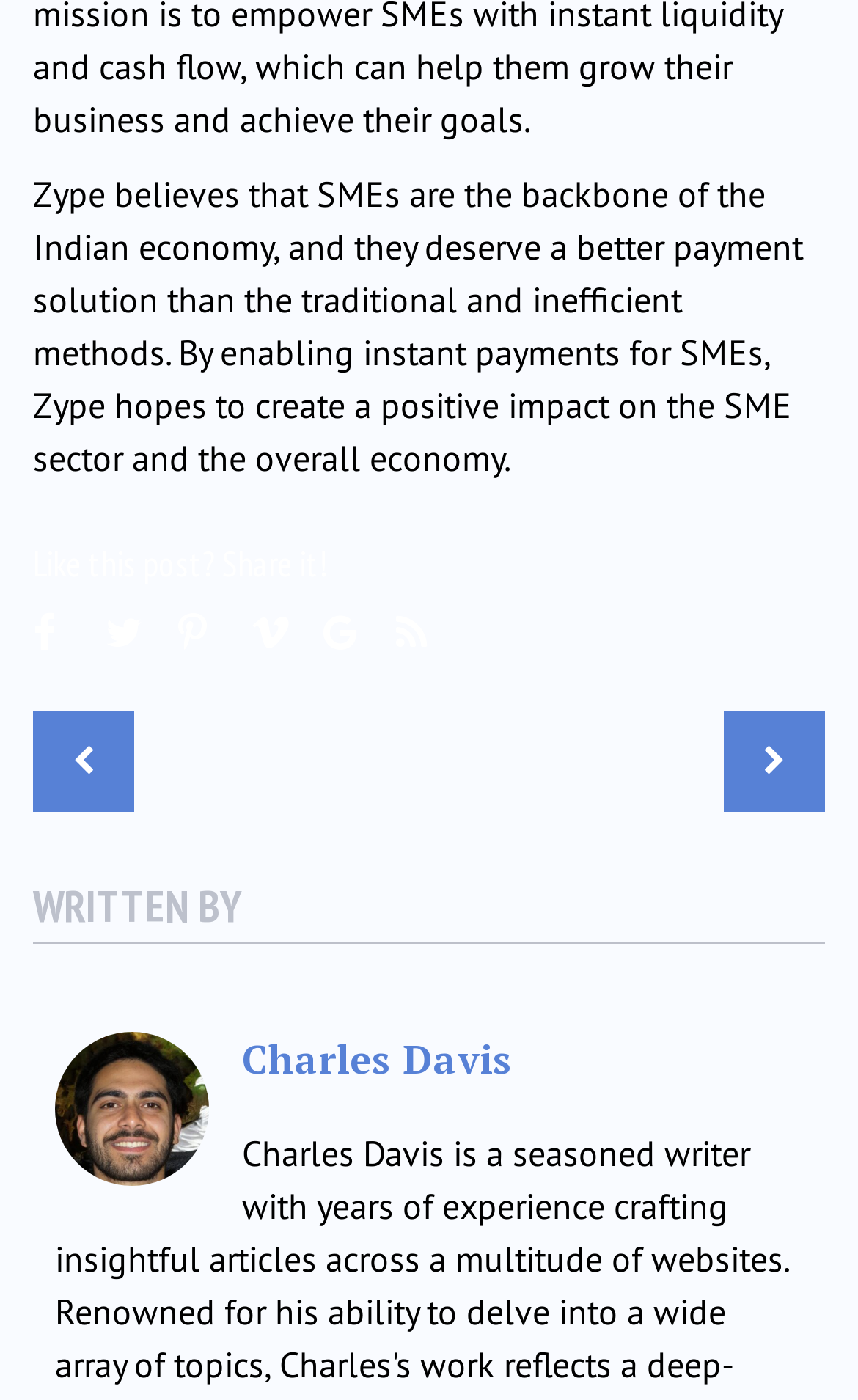What is the purpose of the navigation section?
Refer to the screenshot and deliver a thorough answer to the question presented.

The purpose of the navigation section is for post navigation, which can be inferred from the heading 'Post navigation' and the links to previous and next posts.